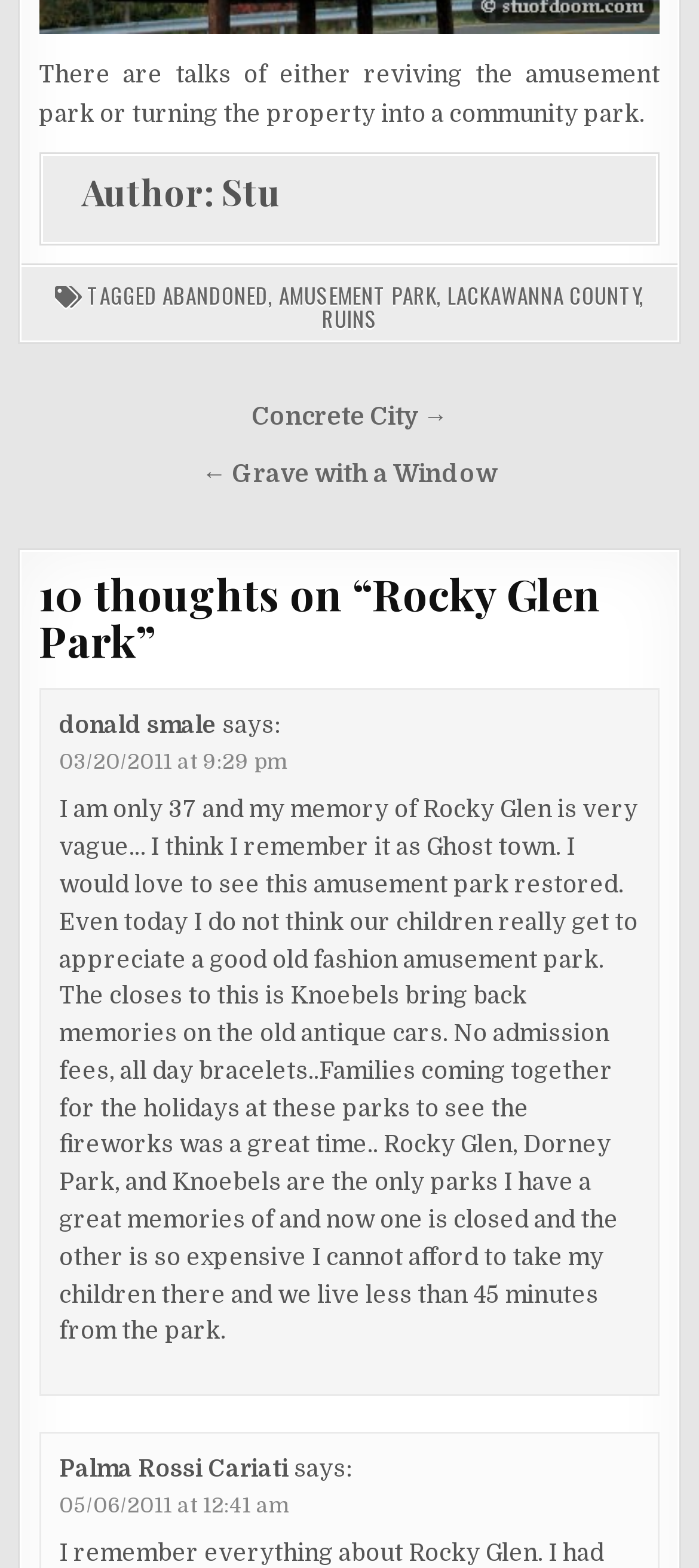Please respond in a single word or phrase: 
What is the name of the amusement park mentioned in the article?

Rocky Glen